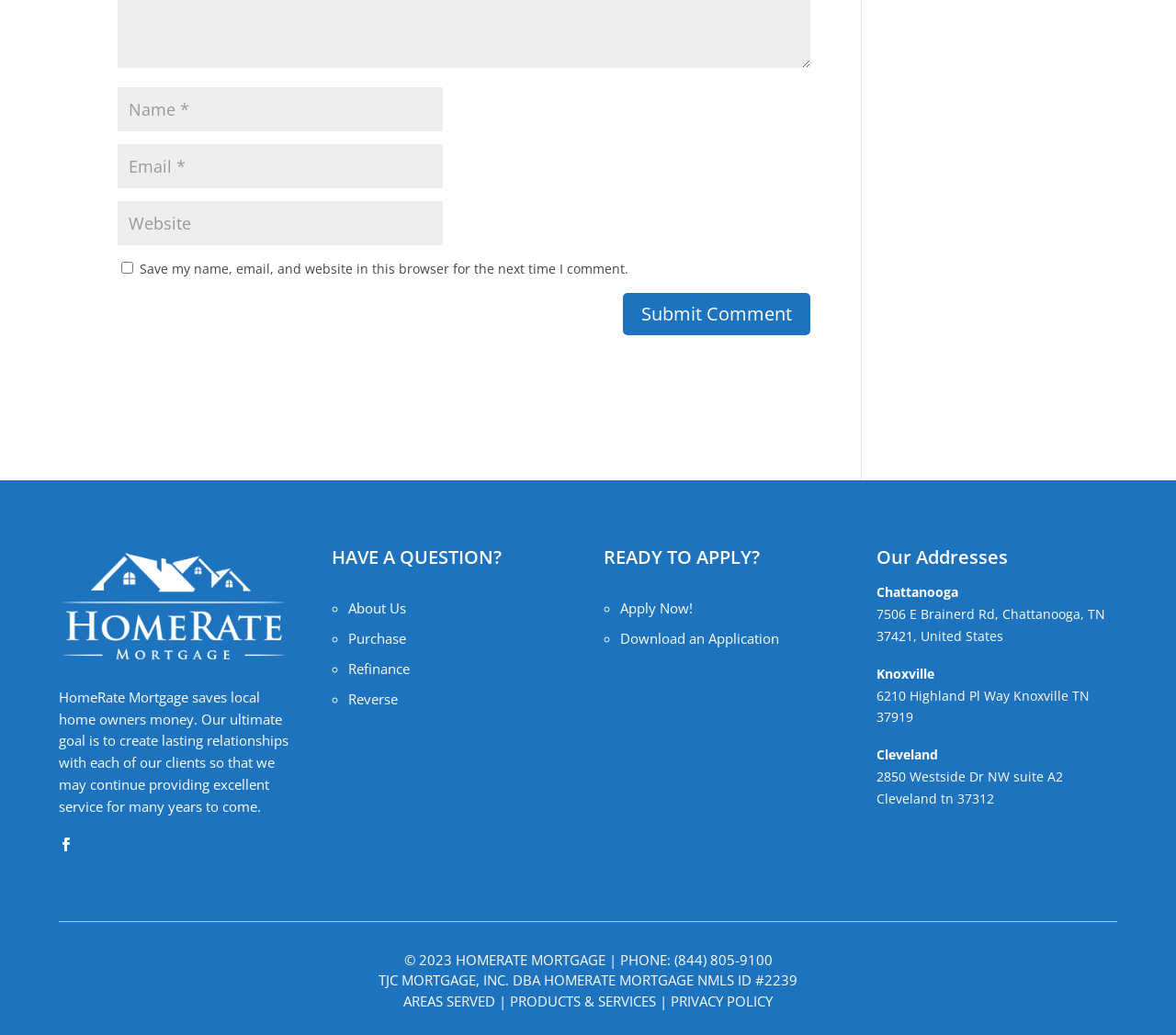Identify the bounding box coordinates for the element that needs to be clicked to fulfill this instruction: "Enter your name". Provide the coordinates in the format of four float numbers between 0 and 1: [left, top, right, bottom].

[0.1, 0.084, 0.377, 0.127]